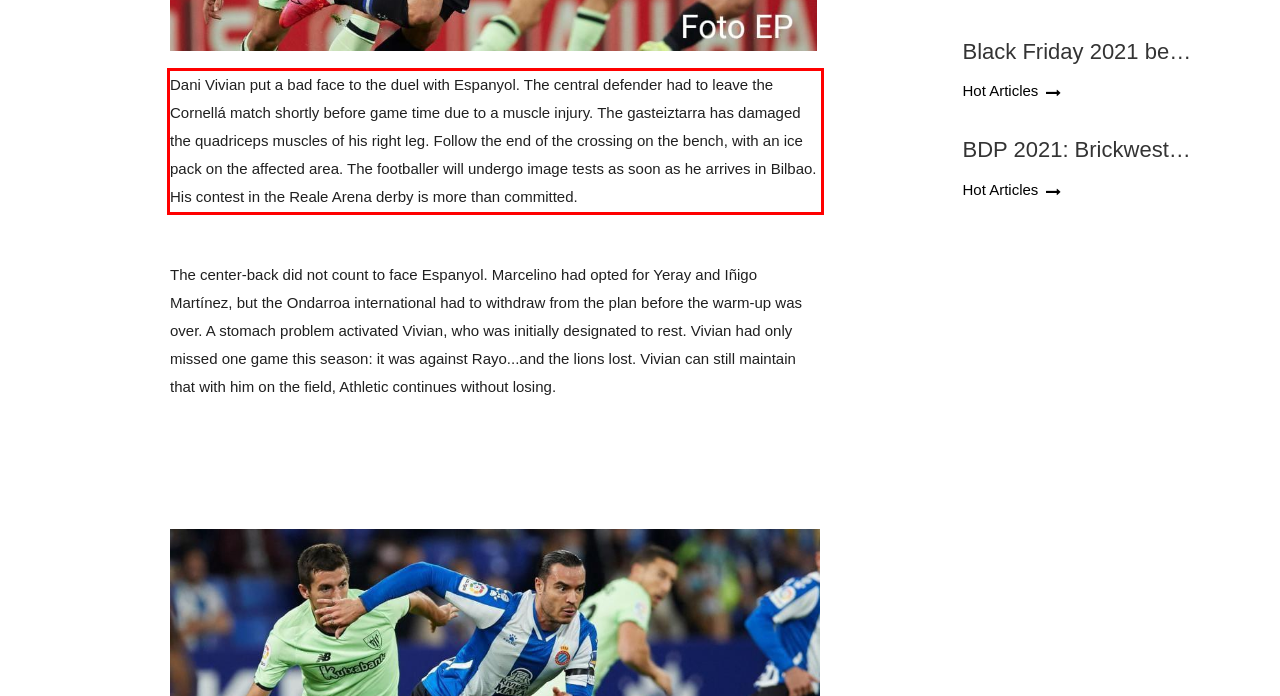Examine the screenshot of the webpage, locate the red bounding box, and perform OCR to extract the text contained within it.

Dani Vivian put a bad face to the duel with Espanyol. The central defender had to leave the Cornellá match shortly before game time due to a muscle injury. The gasteiztarra has damaged the quadriceps muscles of his right leg. Follow the end of the crossing on the bench, with an ice pack on the affected area. The footballer will undergo image tests as soon as he arrives in Bilbao. His contest in the Reale Arena derby is more than committed.